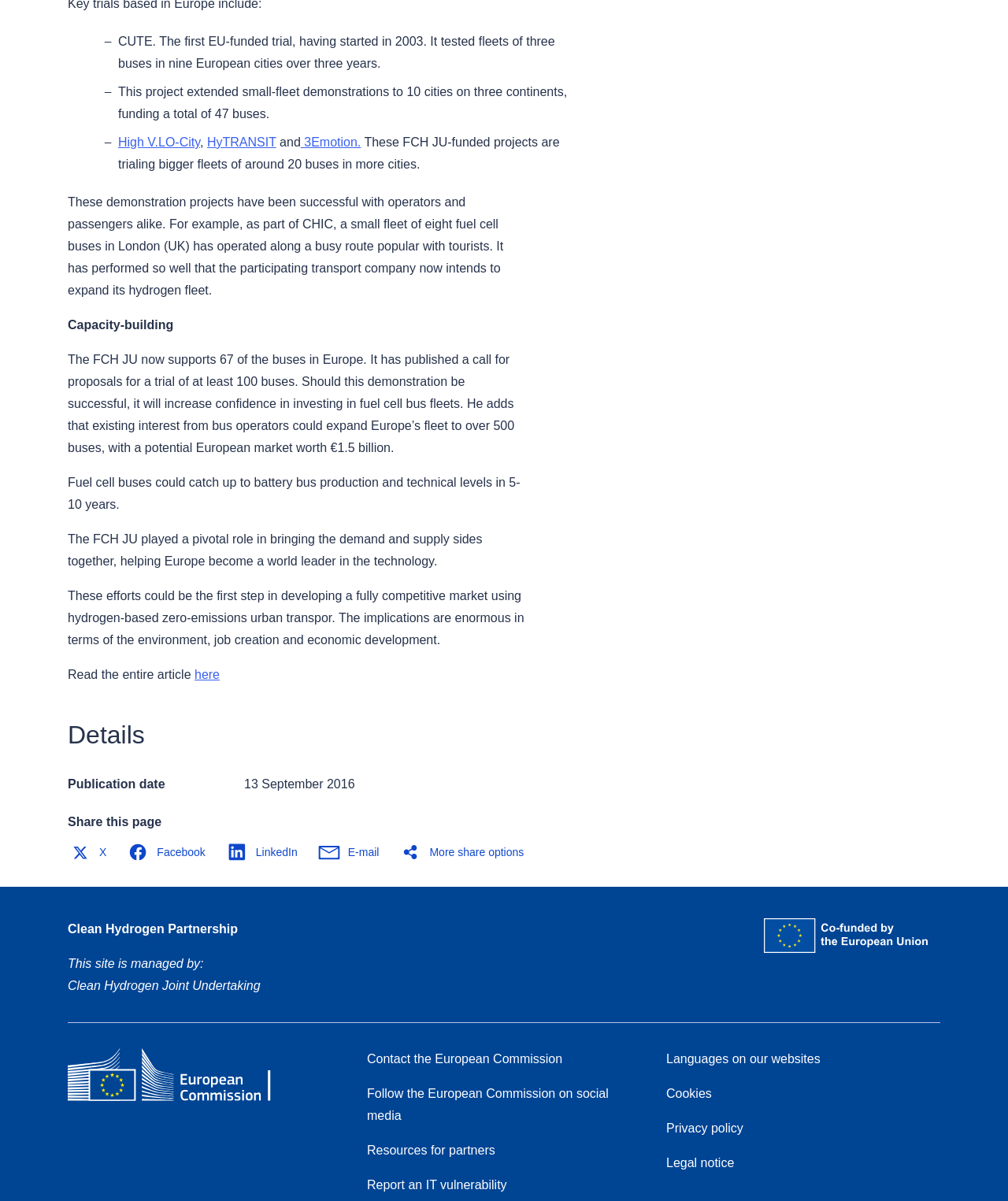Please find and report the bounding box coordinates of the element to click in order to perform the following action: "Share this page on Facebook". The coordinates should be expressed as four float numbers between 0 and 1, in the format [left, top, right, bottom].

[0.124, 0.699, 0.213, 0.72]